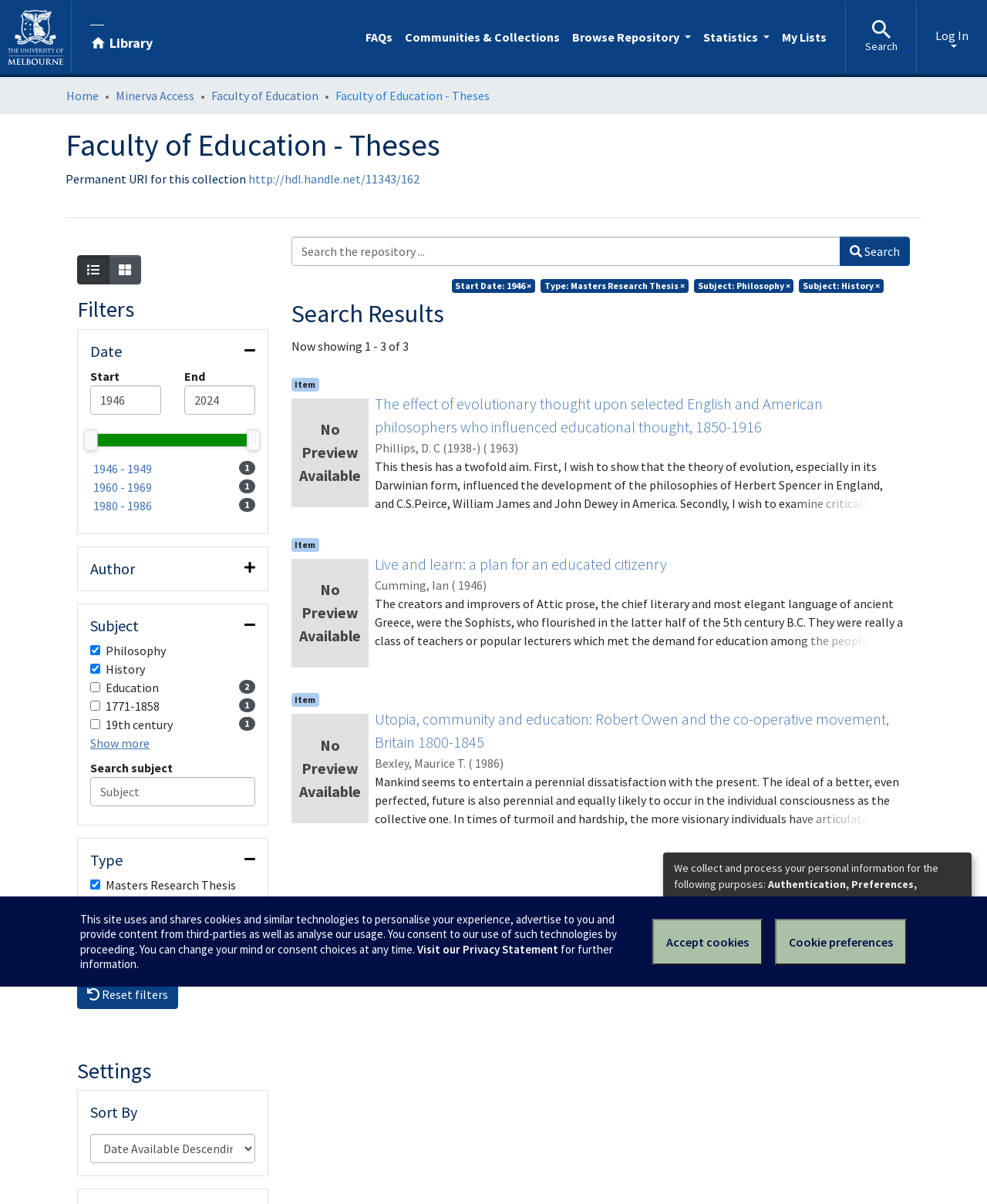Find the bounding box coordinates for the UI element whose description is: "Type: Masters Research thesis ×". The coordinates should be four float numbers between 0 and 1, in the format [left, top, right, bottom].

[0.548, 0.232, 0.698, 0.243]